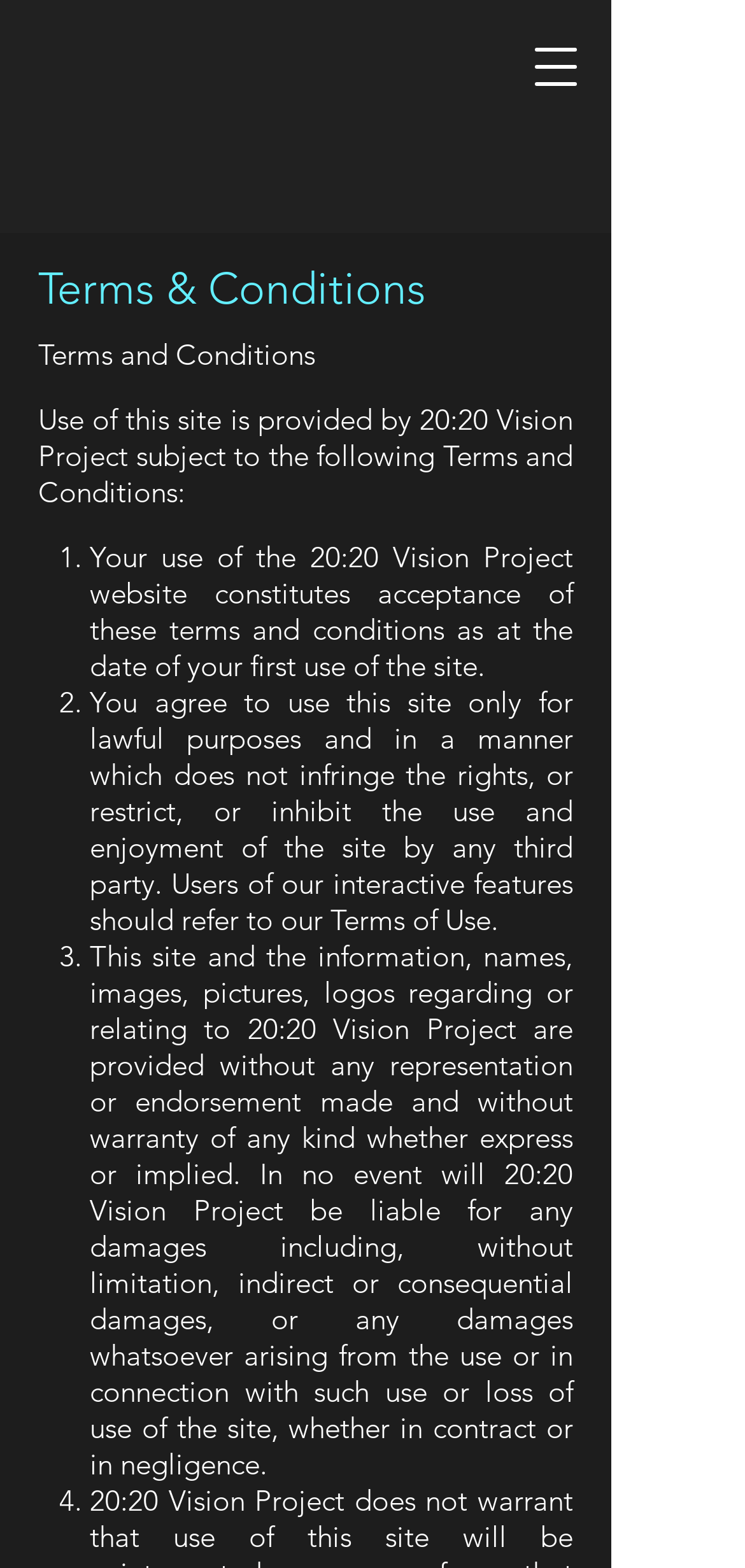What is the recommended use of the website?
Answer the question with as much detail as you can, using the image as a reference.

The second term and condition specifies that users agree to use the site only for lawful purposes and in a manner that does not infringe on the rights of third parties.